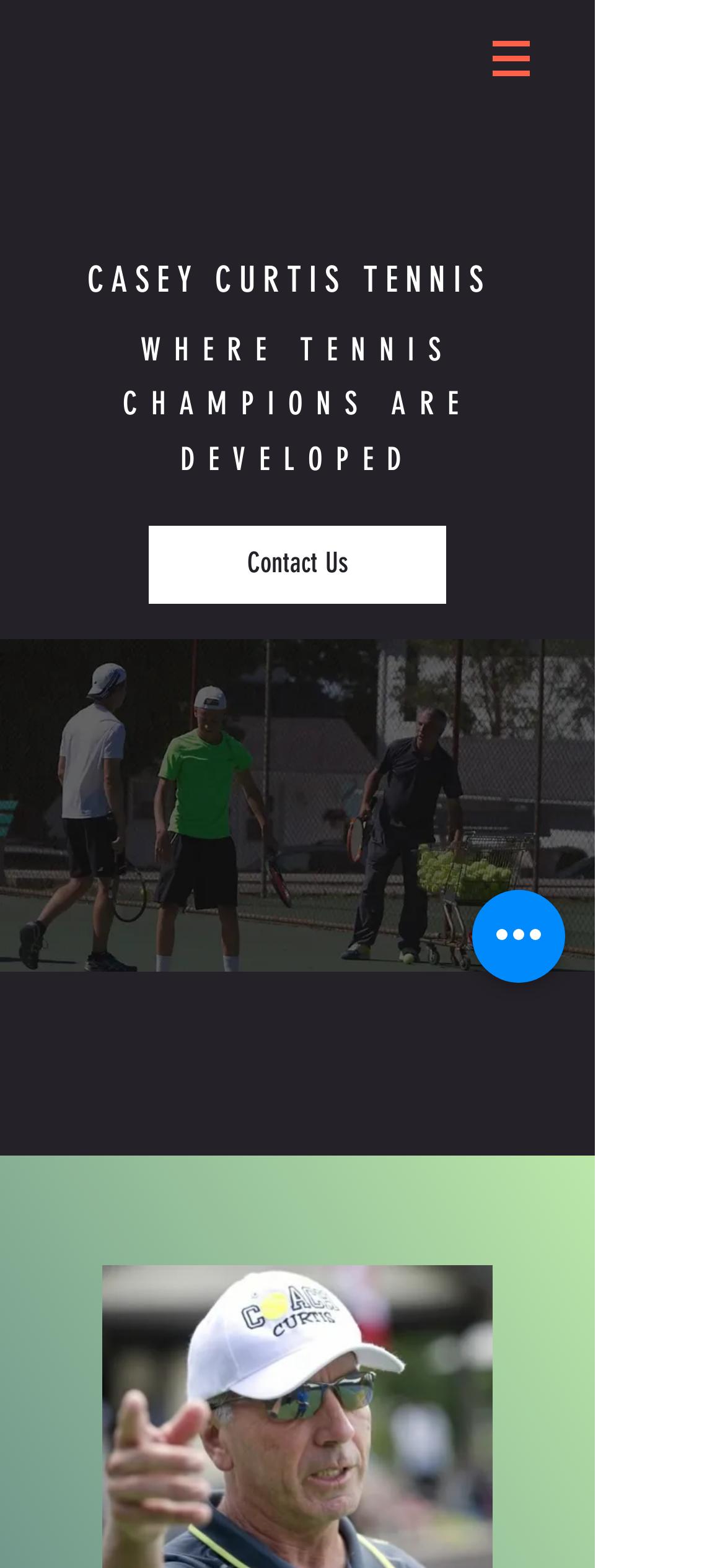Provide an in-depth description of the elements and layout of the webpage.

The webpage is about the Casey Curtis Tennis Academy in Ontario, Canada. At the top, there is a navigation menu labeled "Site" with a button that has a popup menu. To the right of the navigation menu, there is an image. Below the navigation menu, there are two headings: "CASEY CURTIS TENNIS" and "WHERE TENNIS CHAMPIONS ARE DEVELOPED". 

On the left side of the page, there is a large image that takes up most of the vertical space, showing a tennis-related scene. To the right of the image, there is a link labeled "Contact Us". 

At the bottom right of the page, there is a button labeled "Quick actions".